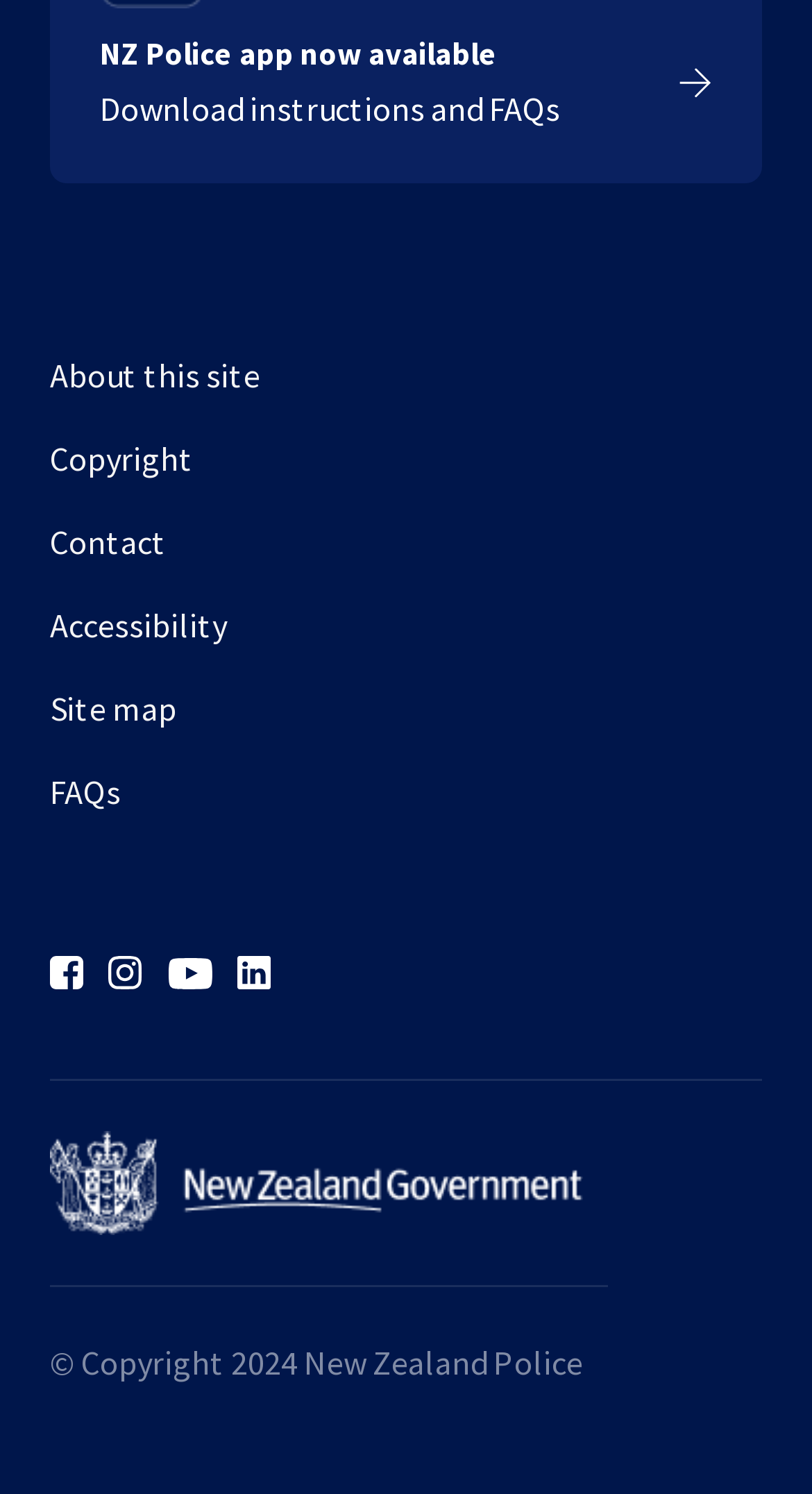Given the element description "Accessibility" in the screenshot, predict the bounding box coordinates of that UI element.

[0.062, 0.401, 0.938, 0.457]